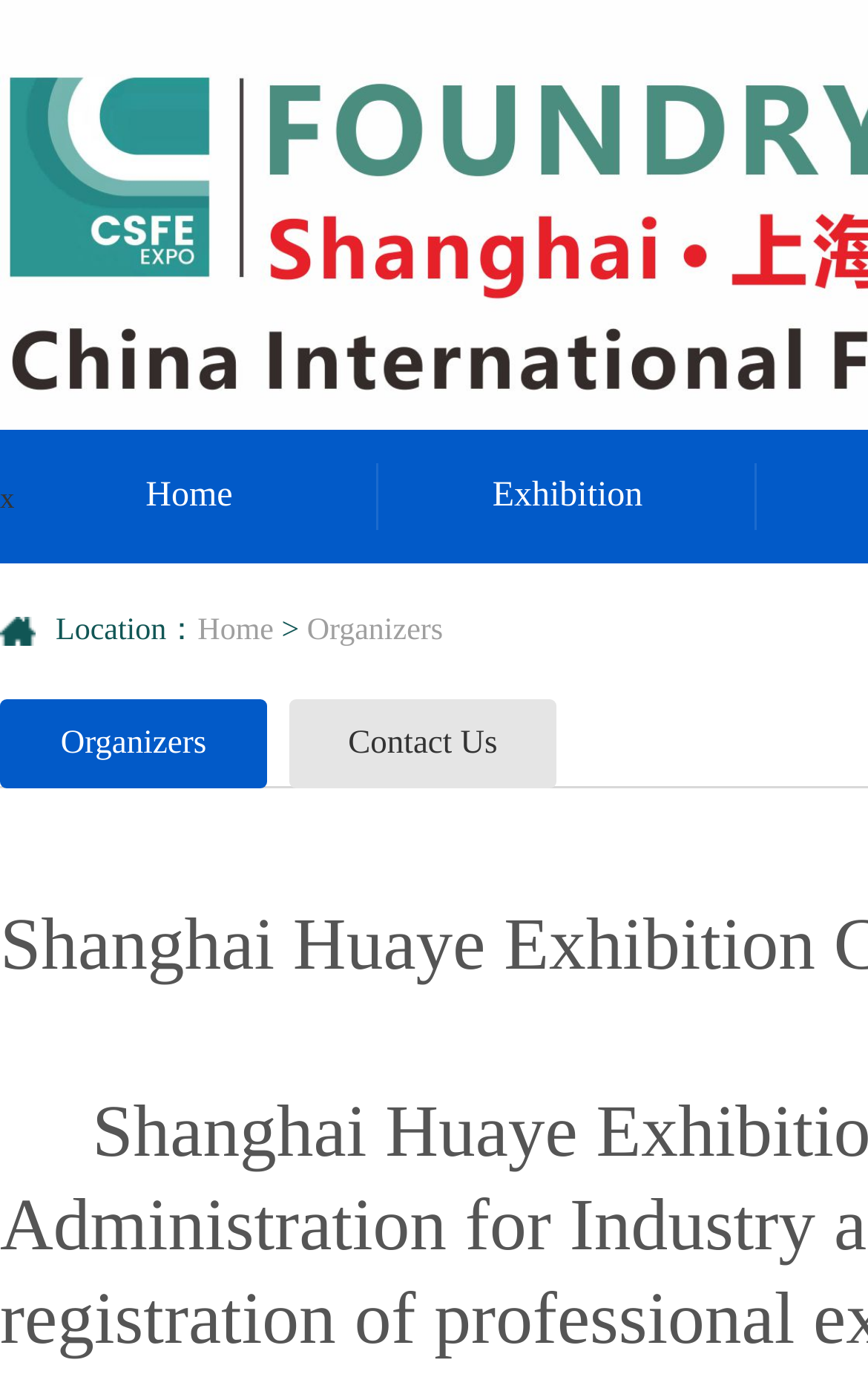What is the purpose of the 'x' link?
Using the visual information from the image, give a one-word or short-phrase answer.

Unknown